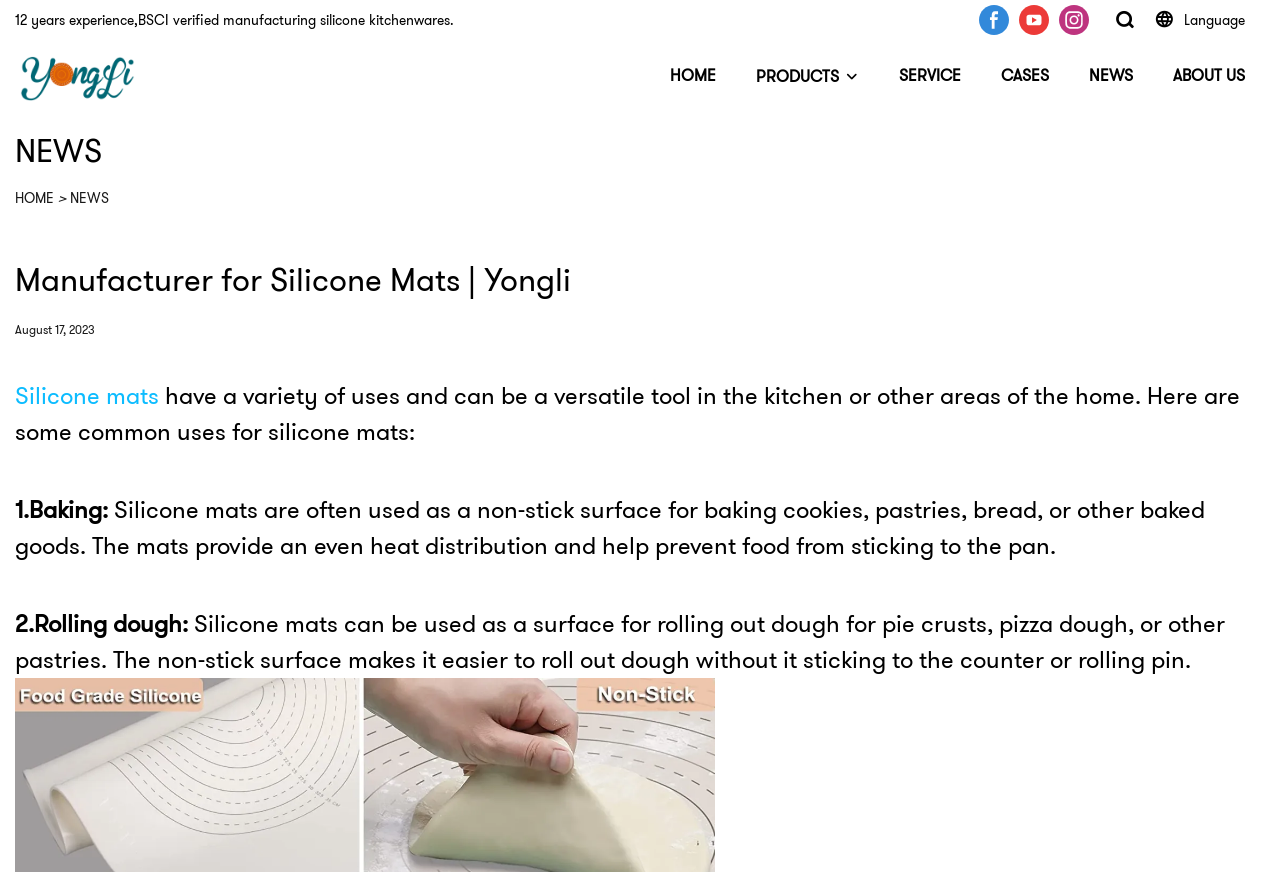Provide your answer to the question using just one word or phrase: What is the purpose of silicone mats in rolling dough?

Non-stick surface